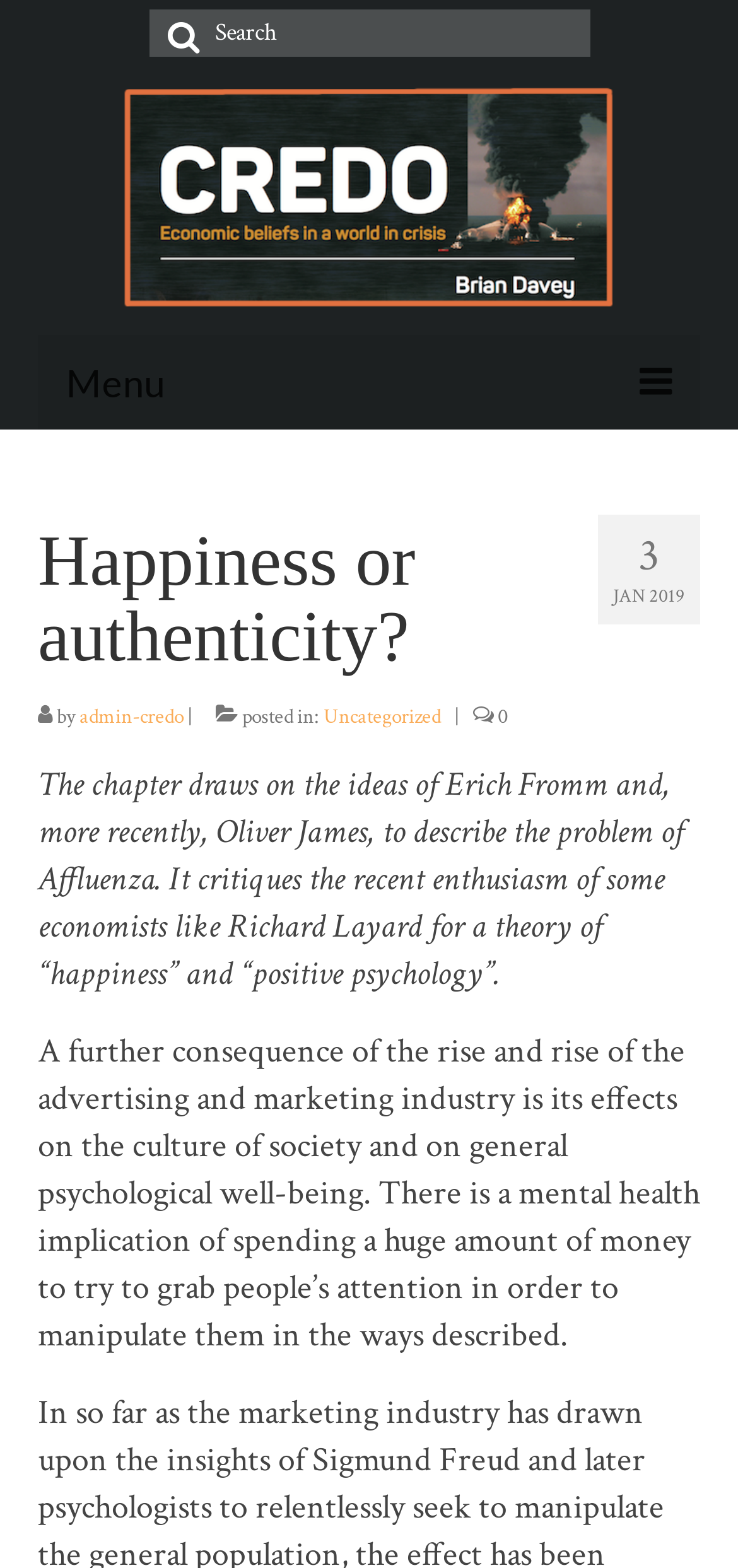Based on the element description Index, identify the bounding box of the UI element in the given webpage screenshot. The coordinates should be in the format (top-left x, top-left y, bottom-right x, bottom-right y) and must be between 0 and 1.

[0.077, 0.484, 0.923, 0.534]